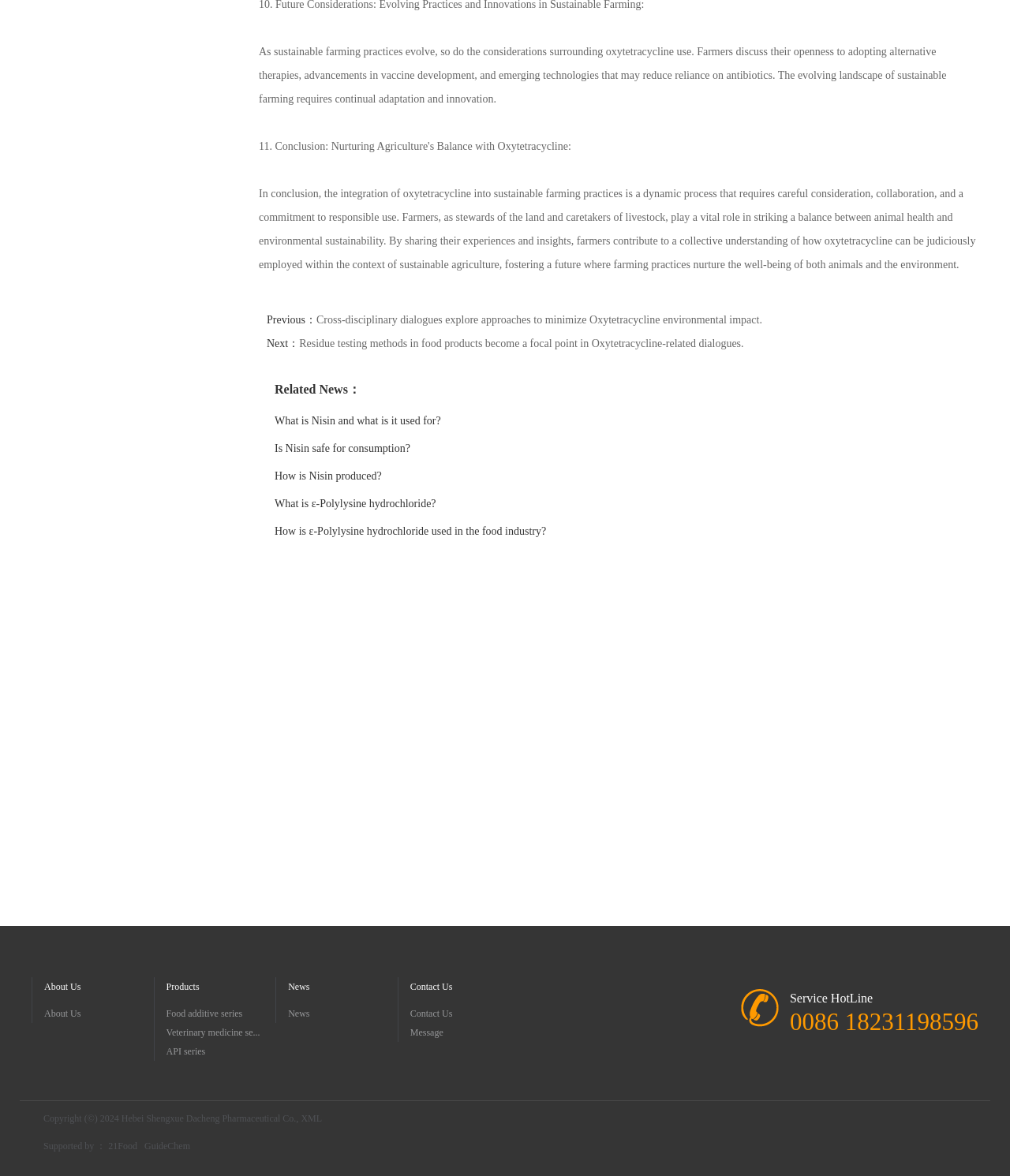Please give a short response to the question using one word or a phrase:
What is the purpose of the 'Previous' and 'Next' buttons?

To navigate to related articles